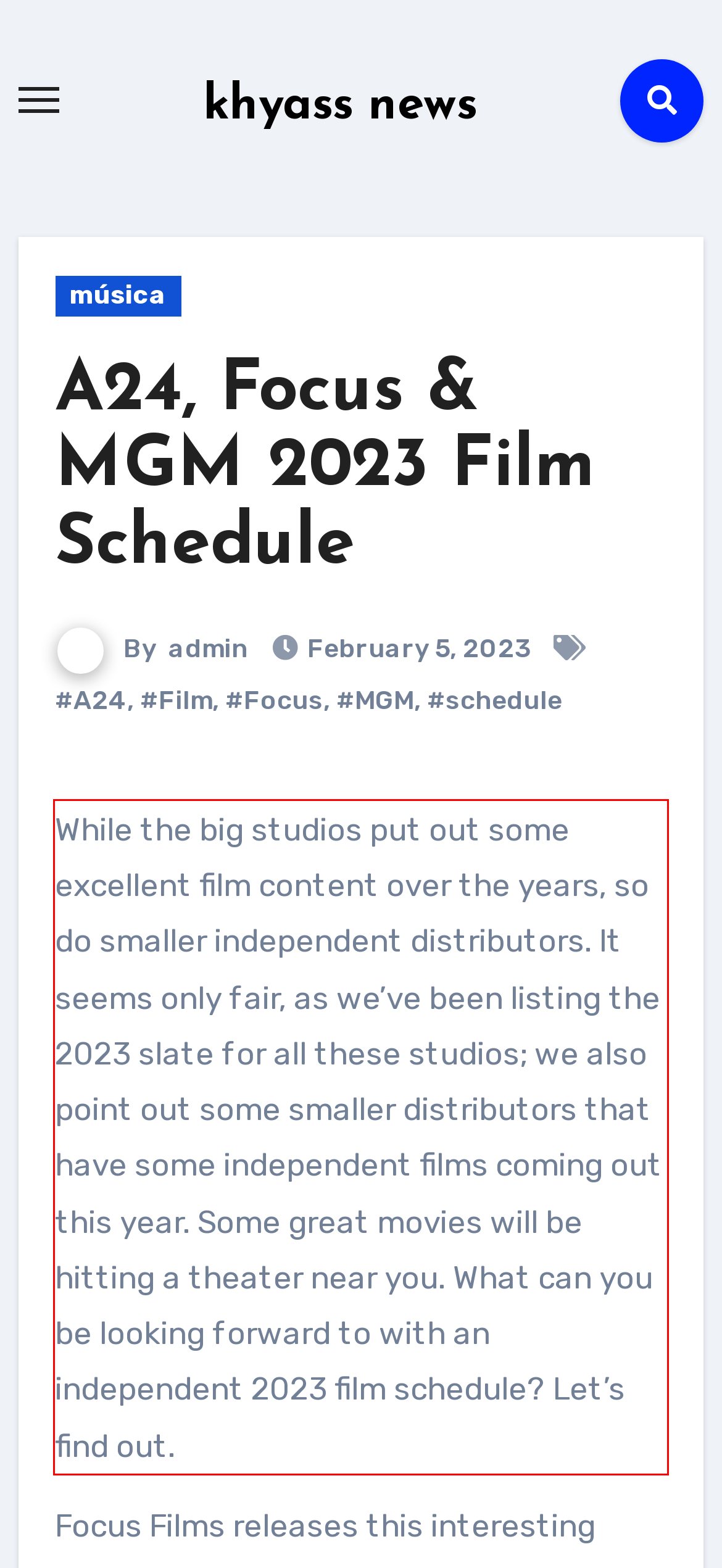Analyze the screenshot of the webpage and extract the text from the UI element that is inside the red bounding box.

W​hile the big studios put out some excellent film content over the years, so do smaller independent distributors. It seems only fair, as we’ve been listing the 2023 slate for all these studios; we also point out some smaller distributors that have some independent films coming out this year. Some great movies will be hitting a theater near you. What can you be looking forward to with an independent 2023 film schedule? Let’s find out.